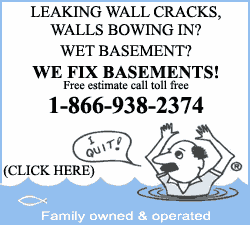Given the content of the image, can you provide a detailed answer to the question?
What is the purpose of the bold text?

The bold text at the top of the image, 'LEAKING WALL CRACKS, WALLS BOWING IN? WET BASEMENT?', is used to capture the attention of potential customers and highlight the urgent nature of the problems addressed by the basement repair service.